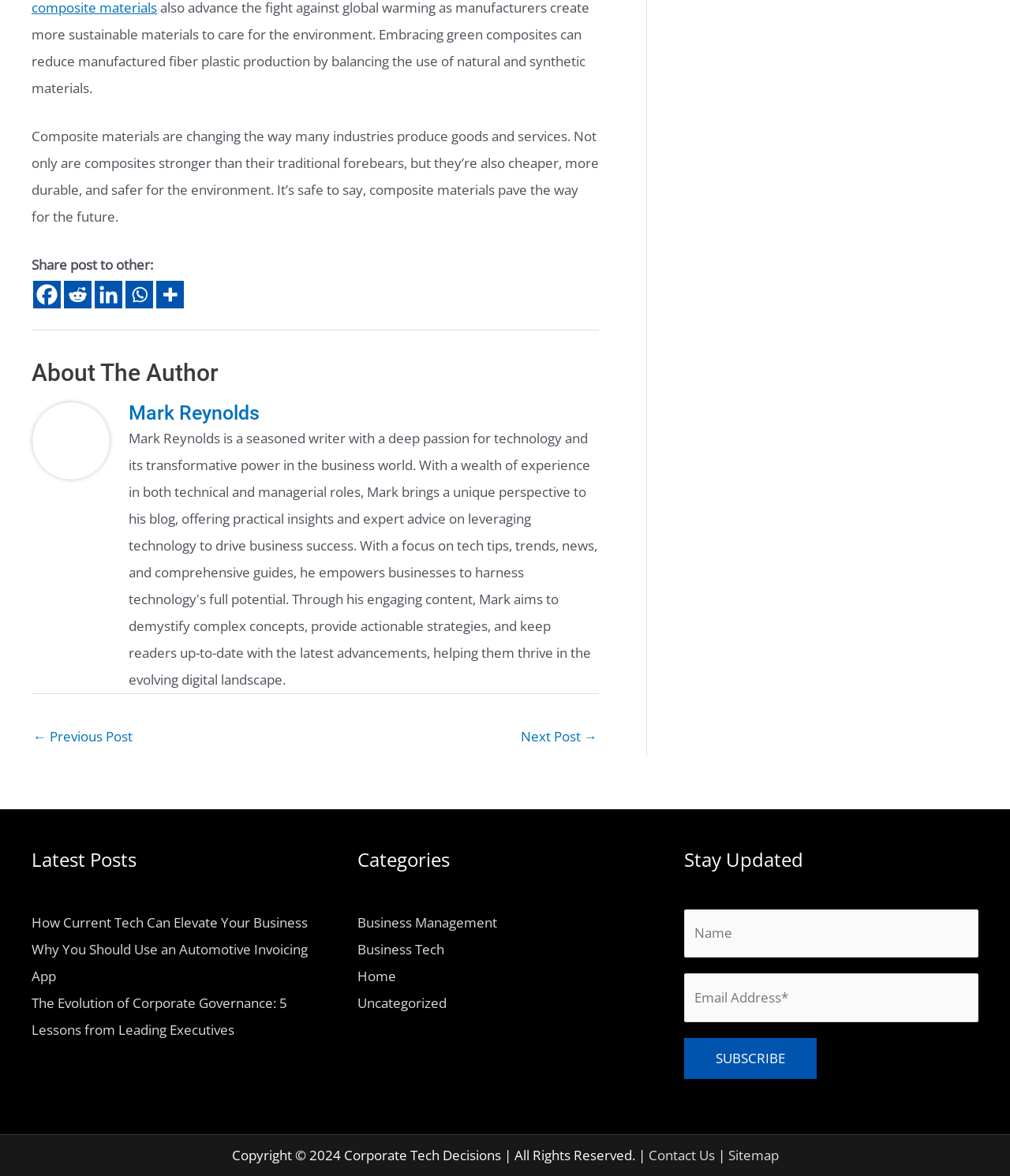Determine the bounding box coordinates of the element that should be clicked to execute the following command: "Contact us".

[0.642, 0.975, 0.711, 0.99]